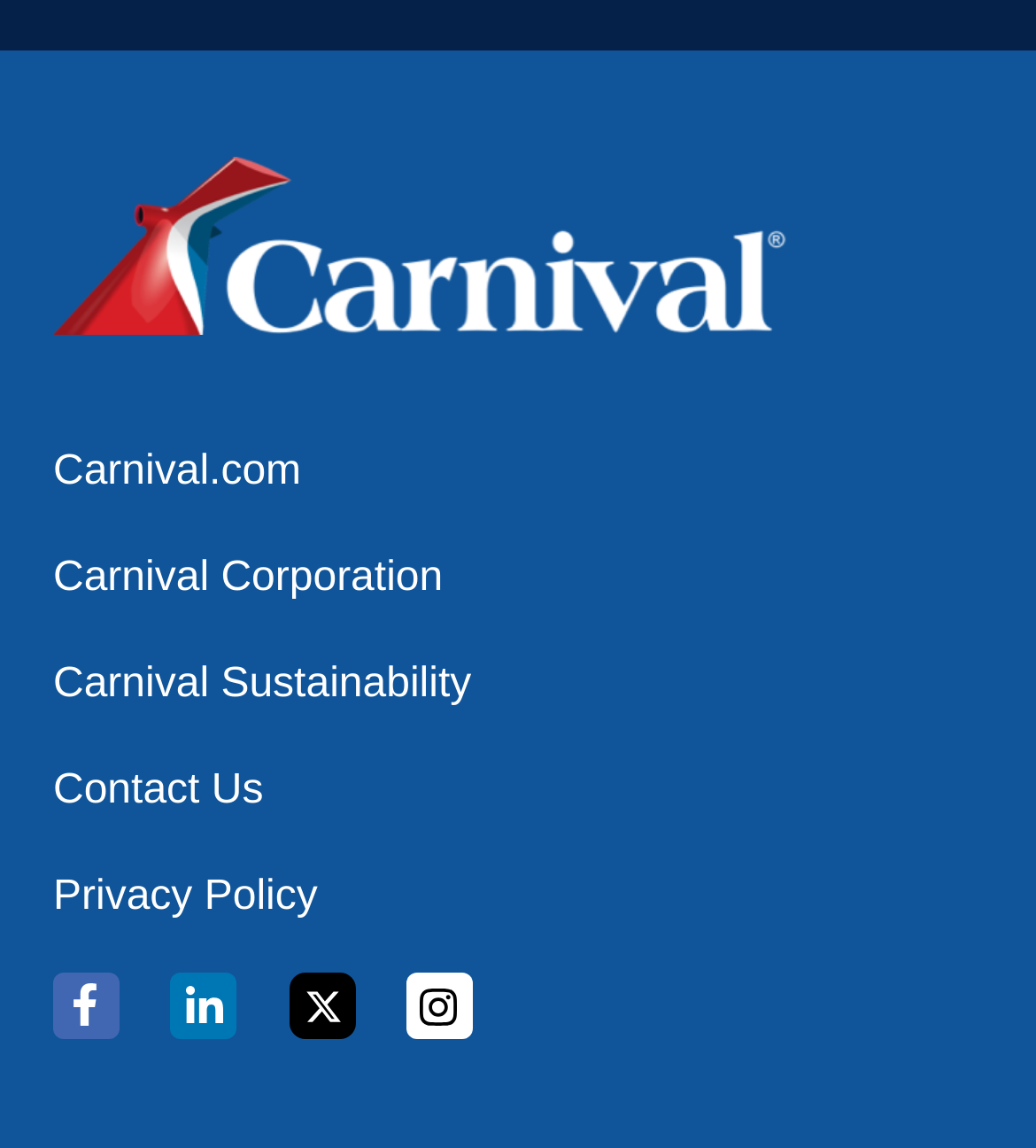Determine the bounding box coordinates of the clickable region to carry out the instruction: "Open the facebook page in a new window".

[0.051, 0.857, 0.127, 0.896]